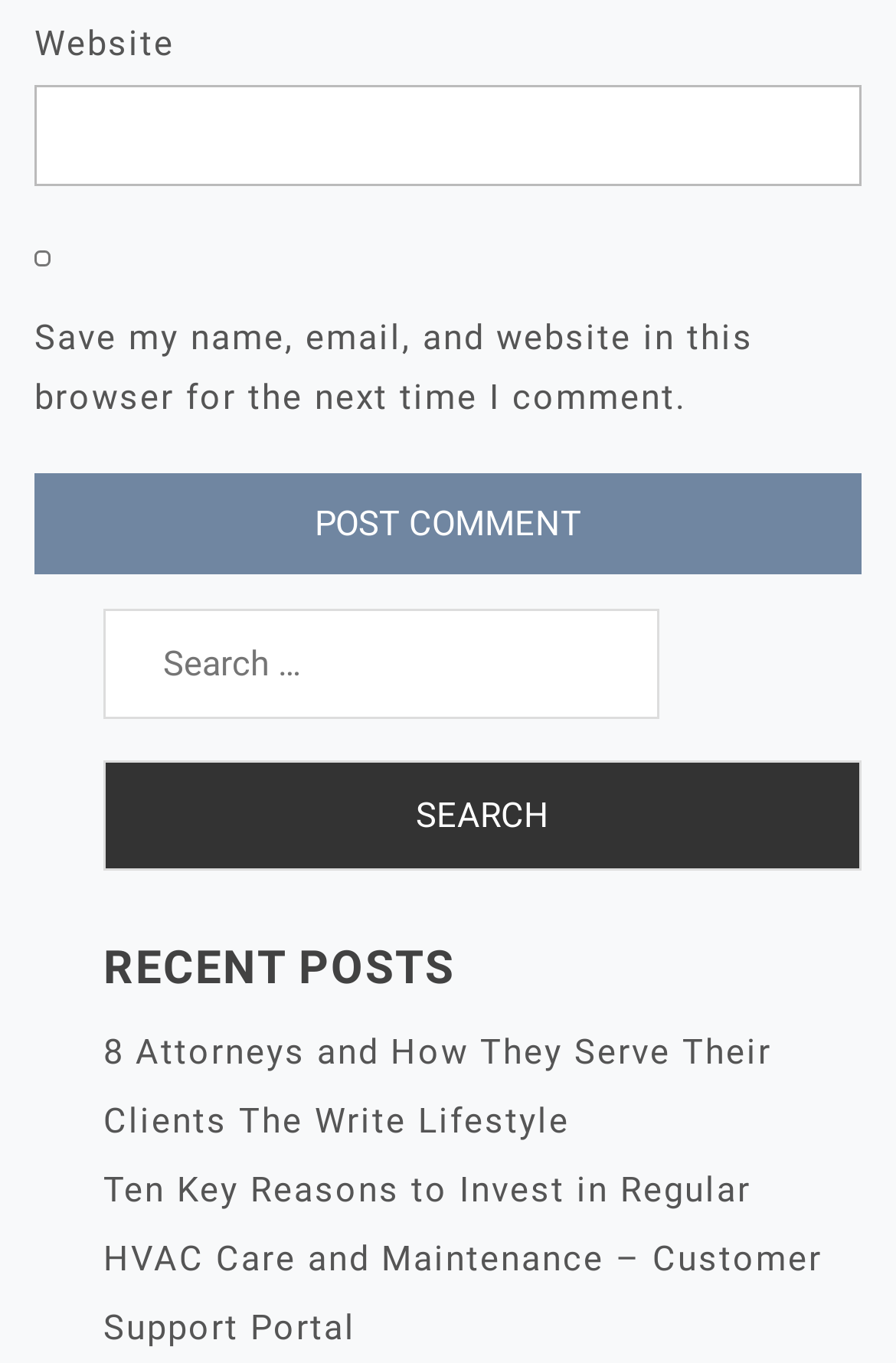What is the label of the textbox above the 'Post Comment' button?
Please provide a single word or phrase as your answer based on the screenshot.

Website